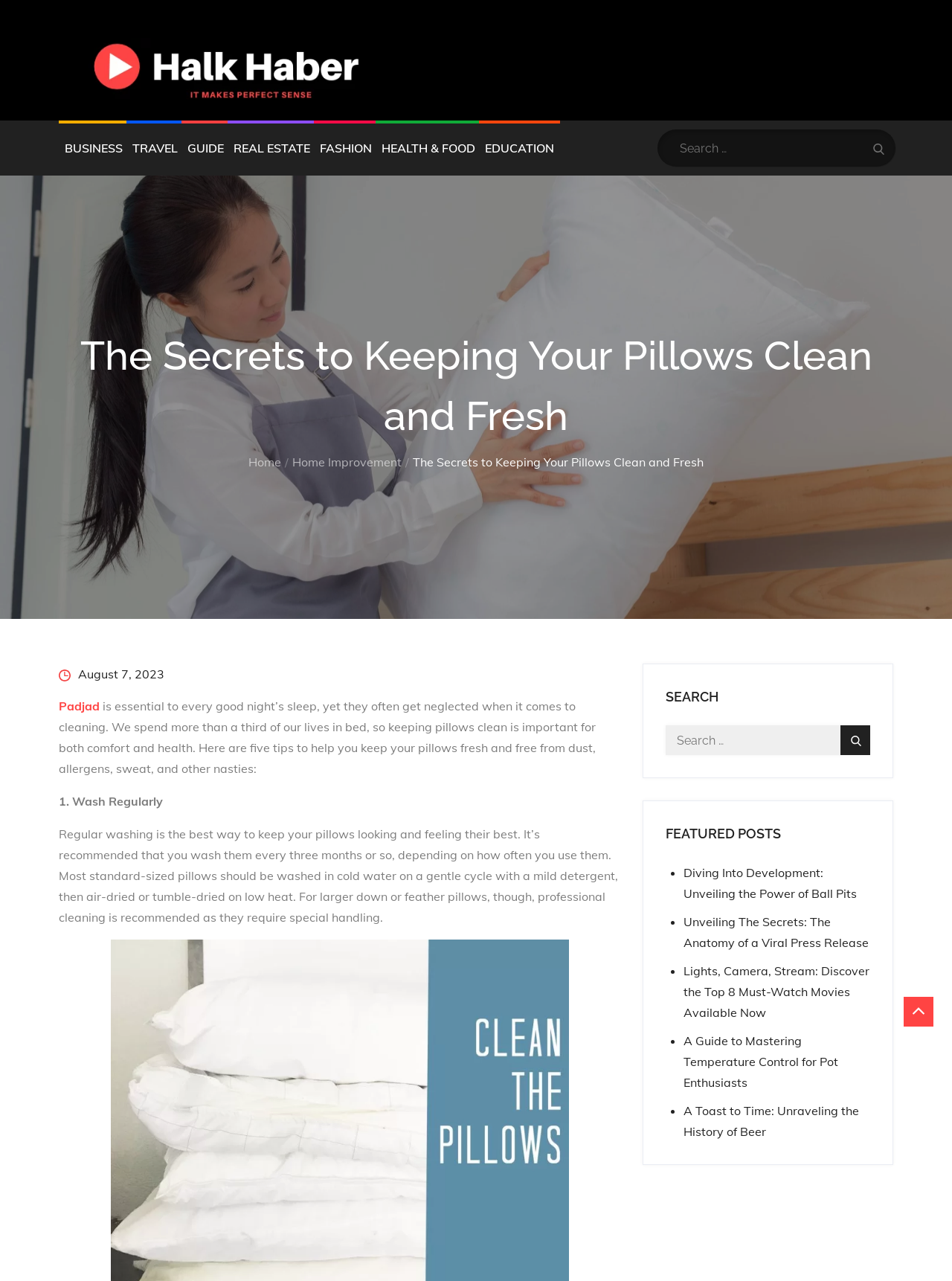Respond with a single word or short phrase to the following question: 
What is the purpose of the search bar?

To search for content